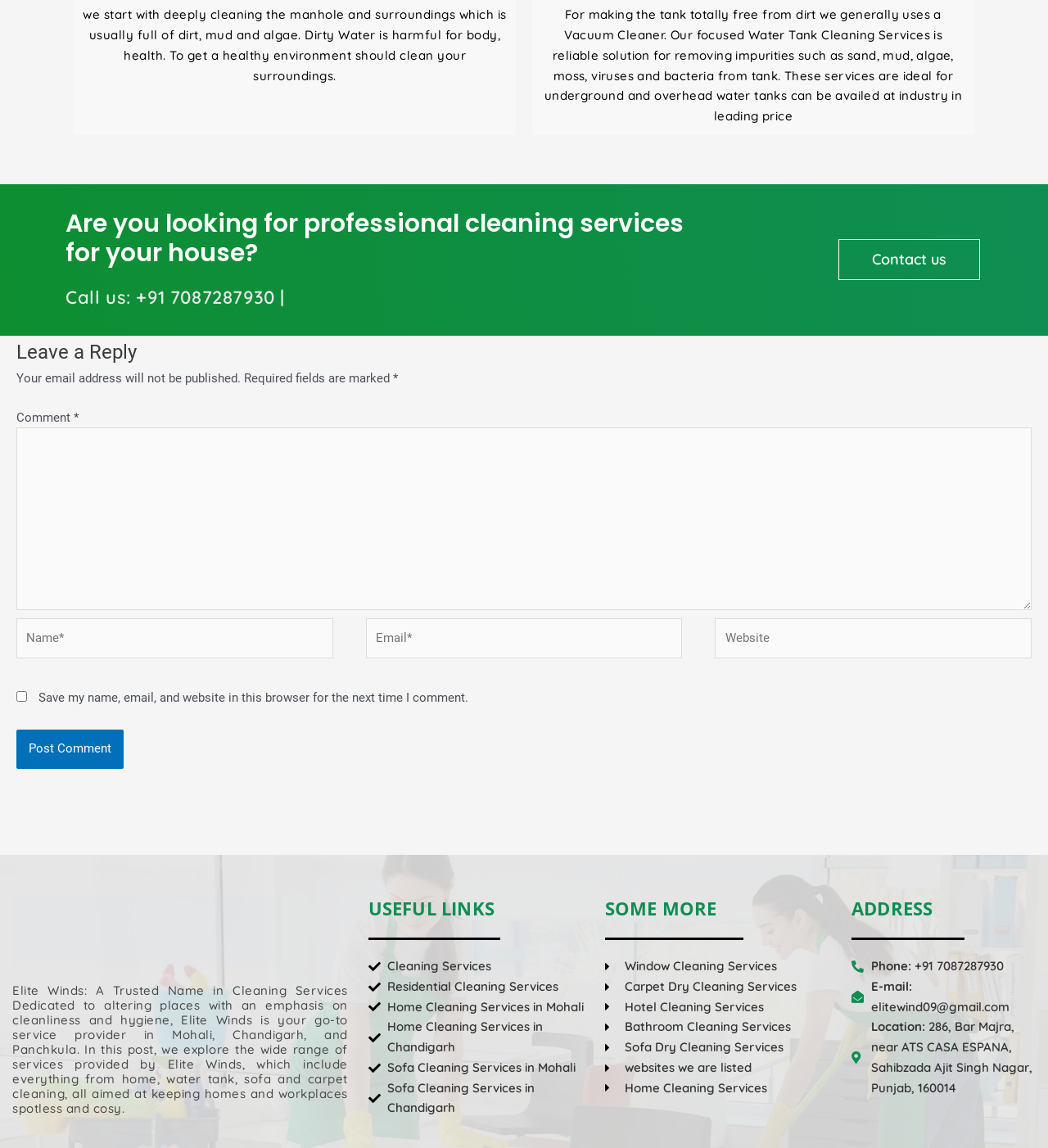Please provide the bounding box coordinates for the UI element as described: "Jets Flight Control". The coordinates must be four floats between 0 and 1, represented as [left, top, right, bottom].

None